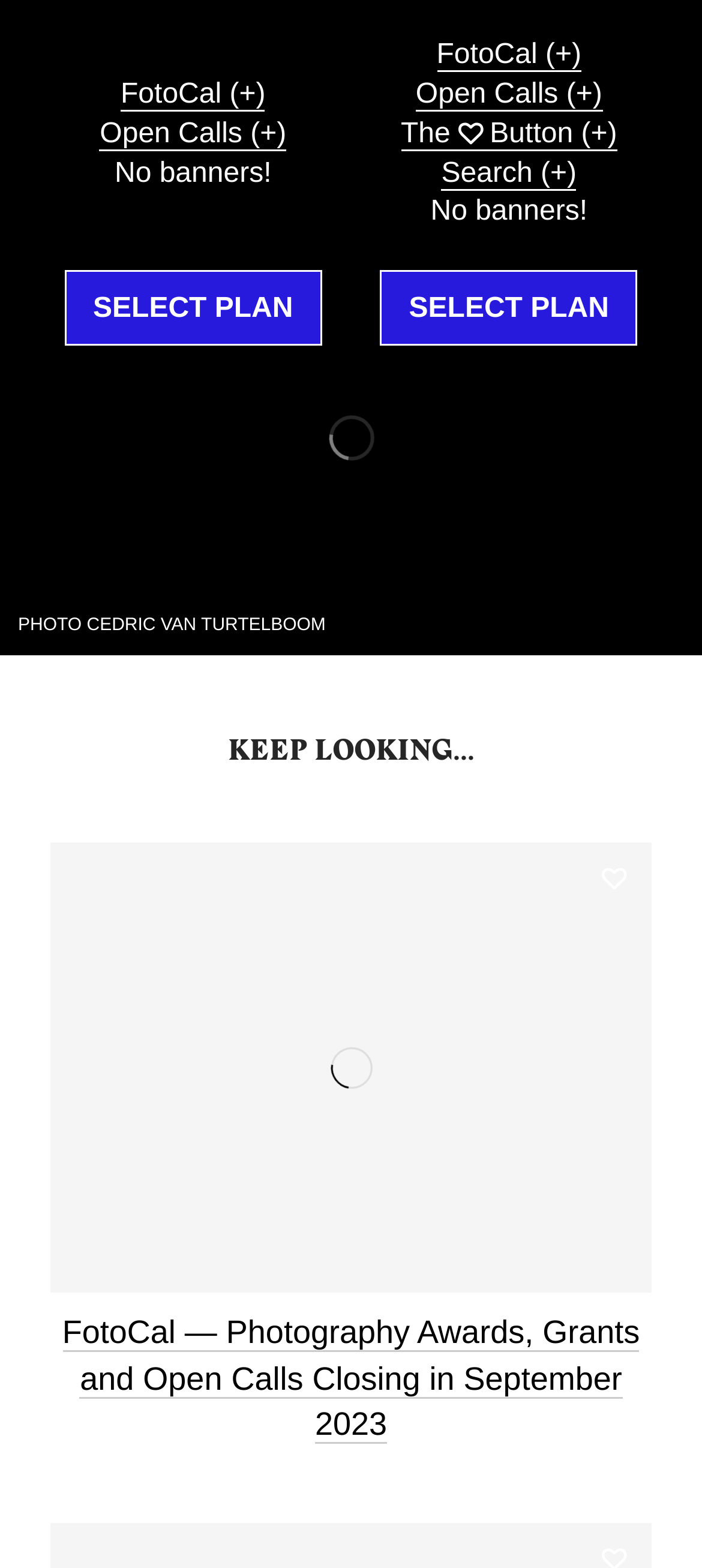Please find the bounding box coordinates in the format (top-left x, top-left y, bottom-right x, bottom-right y) for the given element description. Ensure the coordinates are floating point numbers between 0 and 1. Description: Favorite

[0.833, 0.543, 0.915, 0.58]